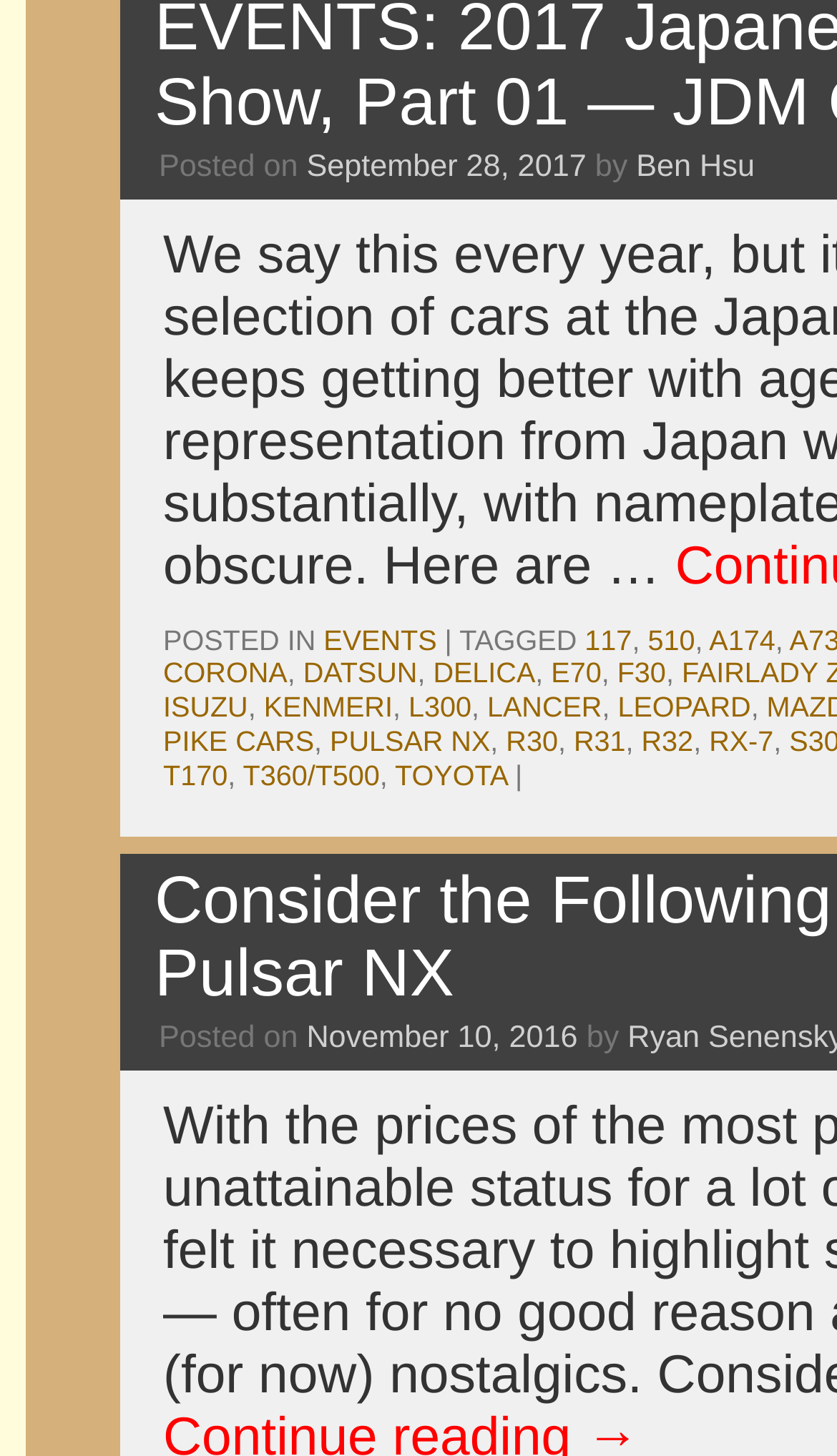Identify the bounding box coordinates of the clickable region necessary to fulfill the following instruction: "View posts by Ben Hsu". The bounding box coordinates should be four float numbers between 0 and 1, i.e., [left, top, right, bottom].

[0.76, 0.103, 0.902, 0.127]